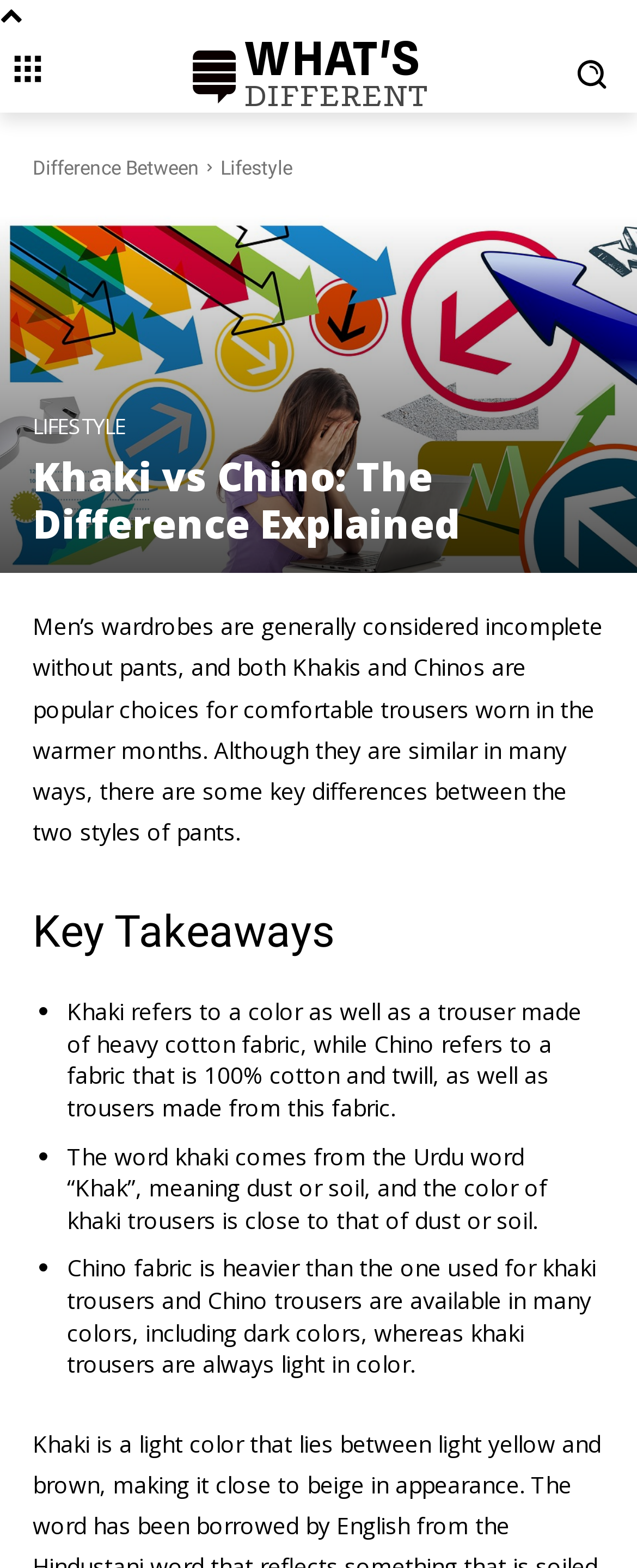Provide a short answer to the following question with just one word or phrase: What is the main topic of this webpage?

Khaki vs Chino